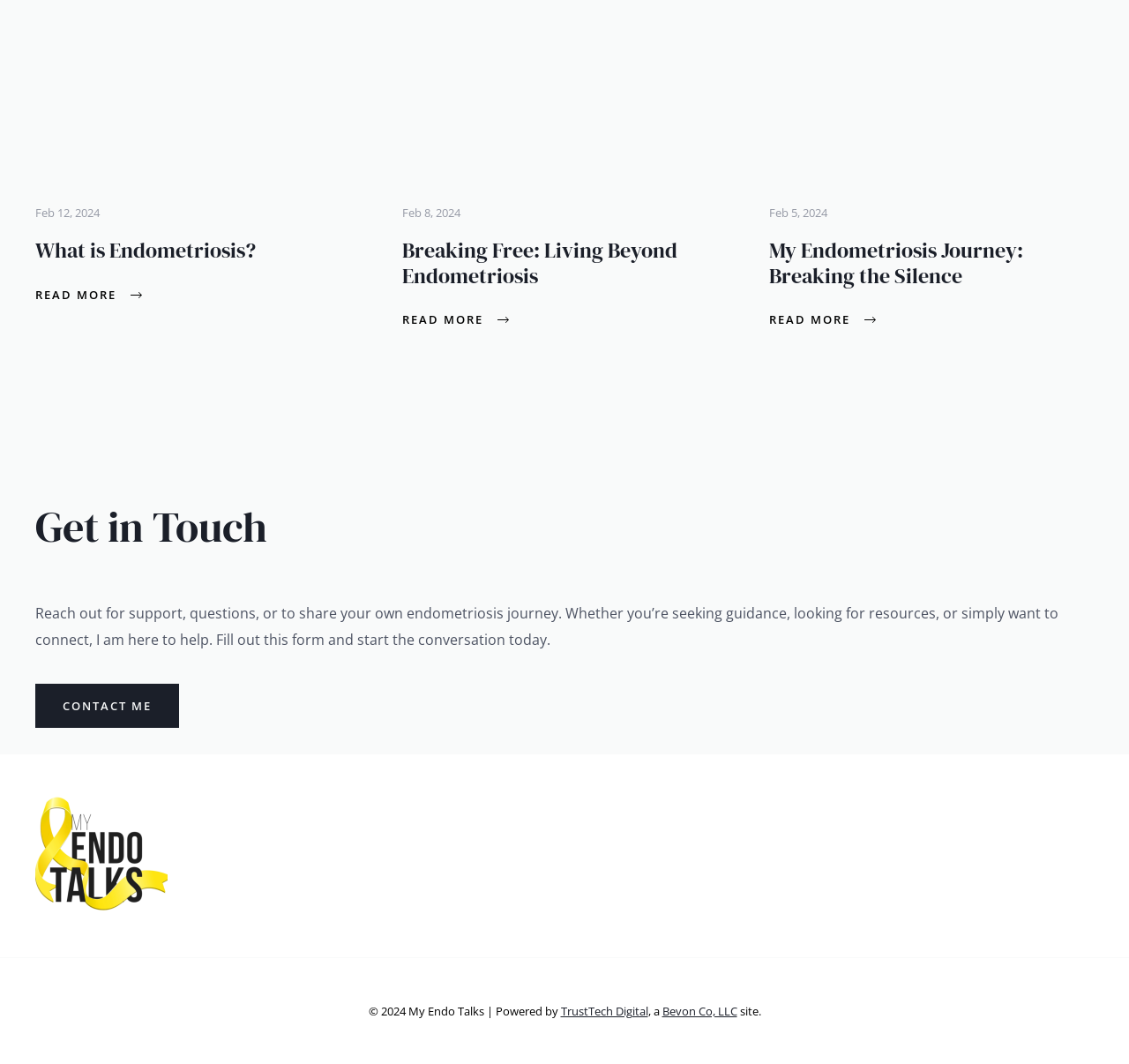Provide a one-word or brief phrase answer to the question:
What is the date of the first article?

Feb 12, 2024